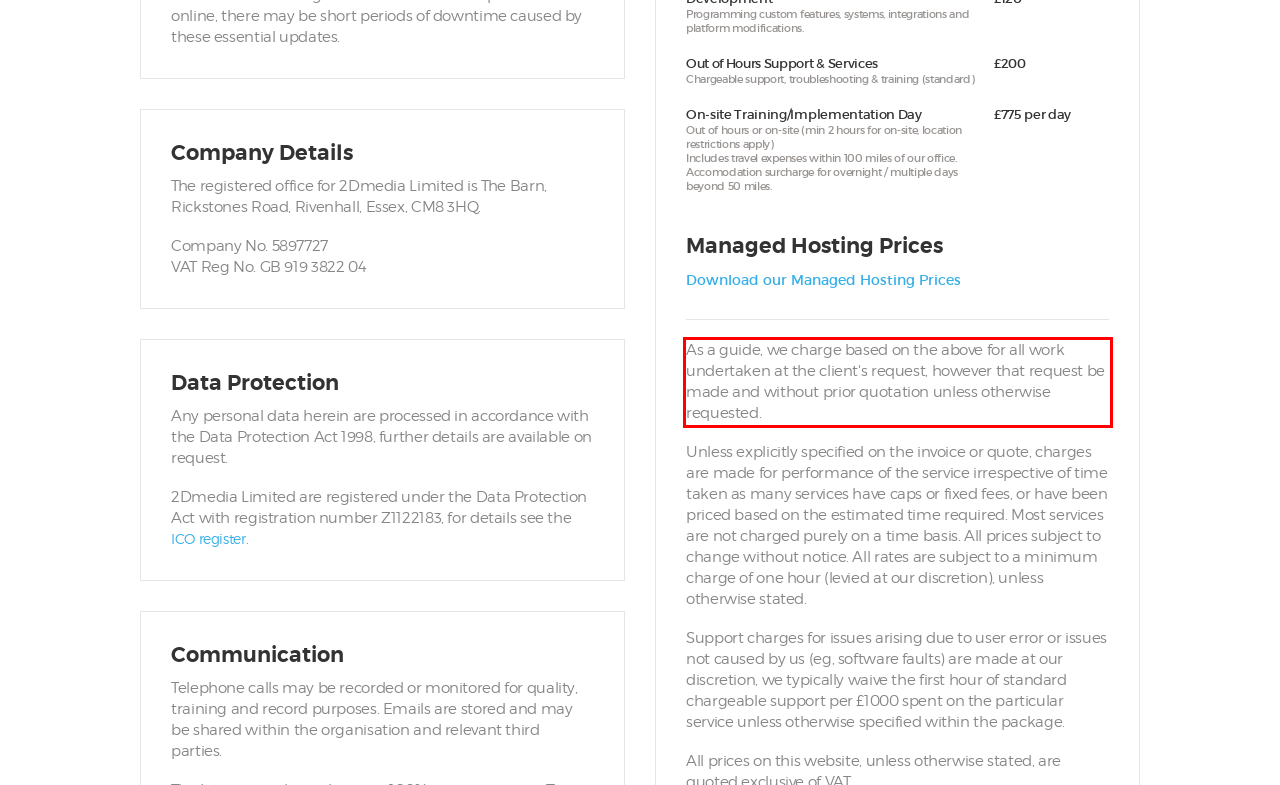From the provided screenshot, extract the text content that is enclosed within the red bounding box.

As a guide, we charge based on the above for all work undertaken at the client's request, however that request be made and without prior quotation unless otherwise requested.